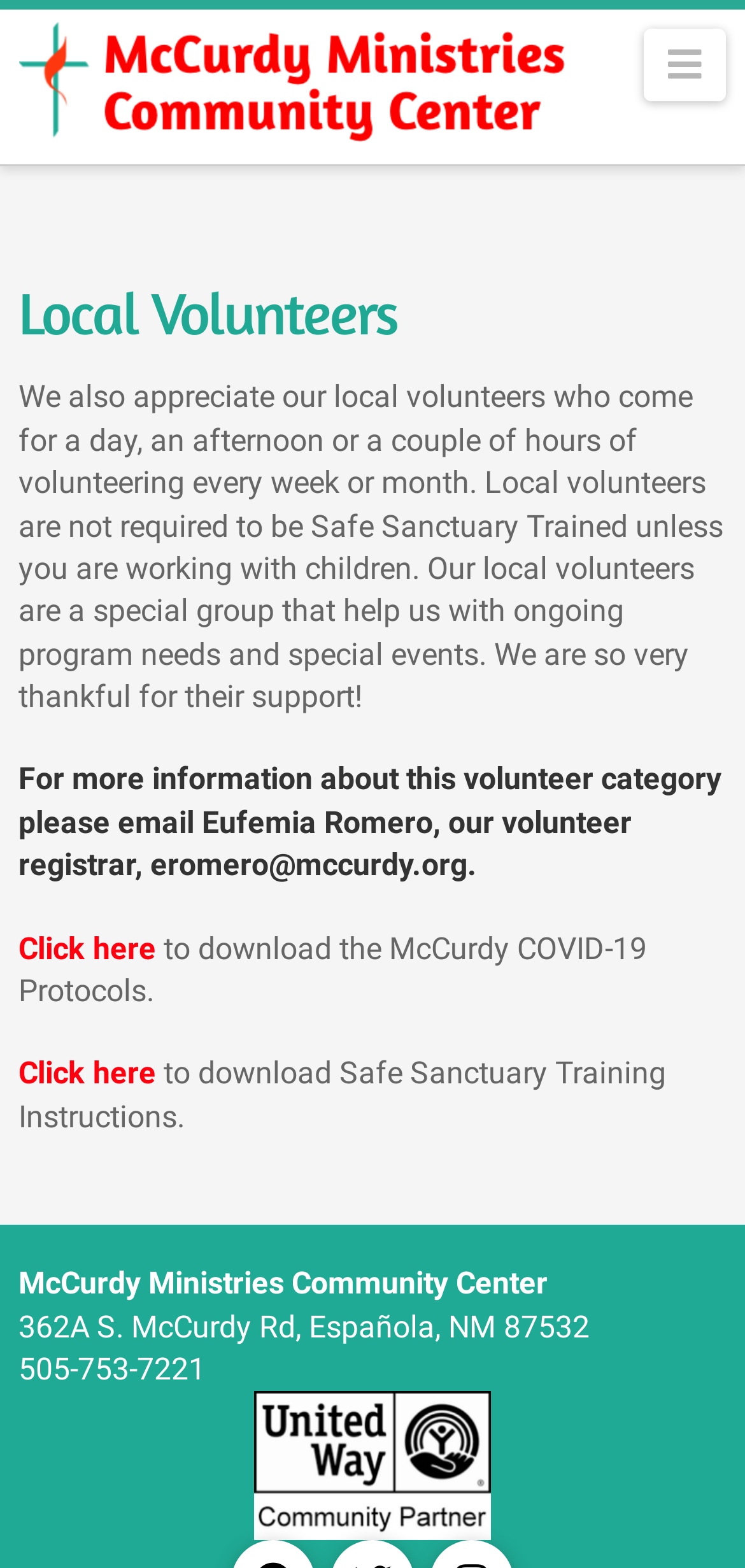What is the address of the community center?
Refer to the image and provide a one-word or short phrase answer.

362A S. McCurdy Rd, Española, NM 87532